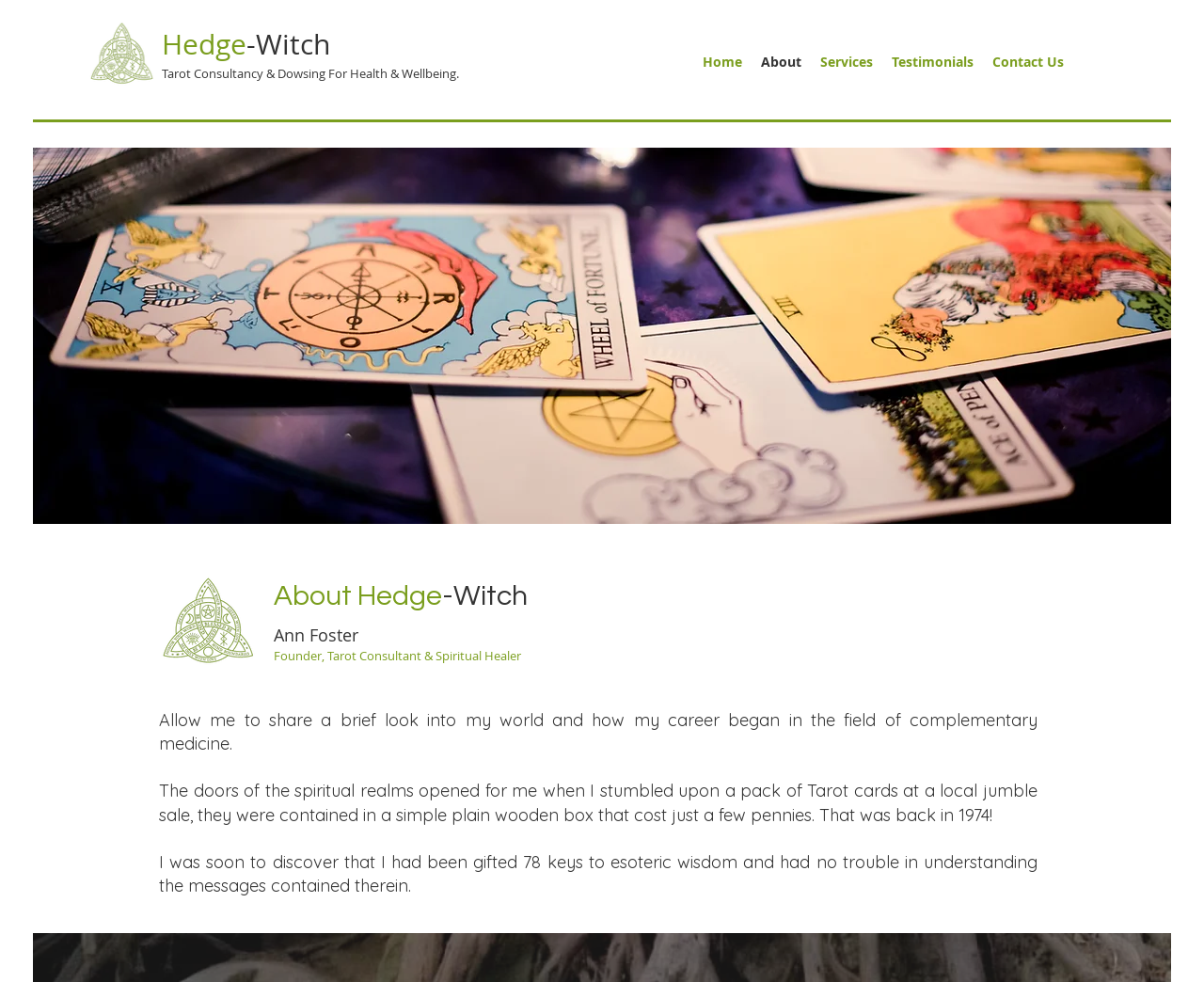Pinpoint the bounding box coordinates of the clickable element needed to complete the instruction: "Click the 'Navigation' button". The coordinates should be provided as four float numbers between 0 and 1: [left, top, right, bottom].

None